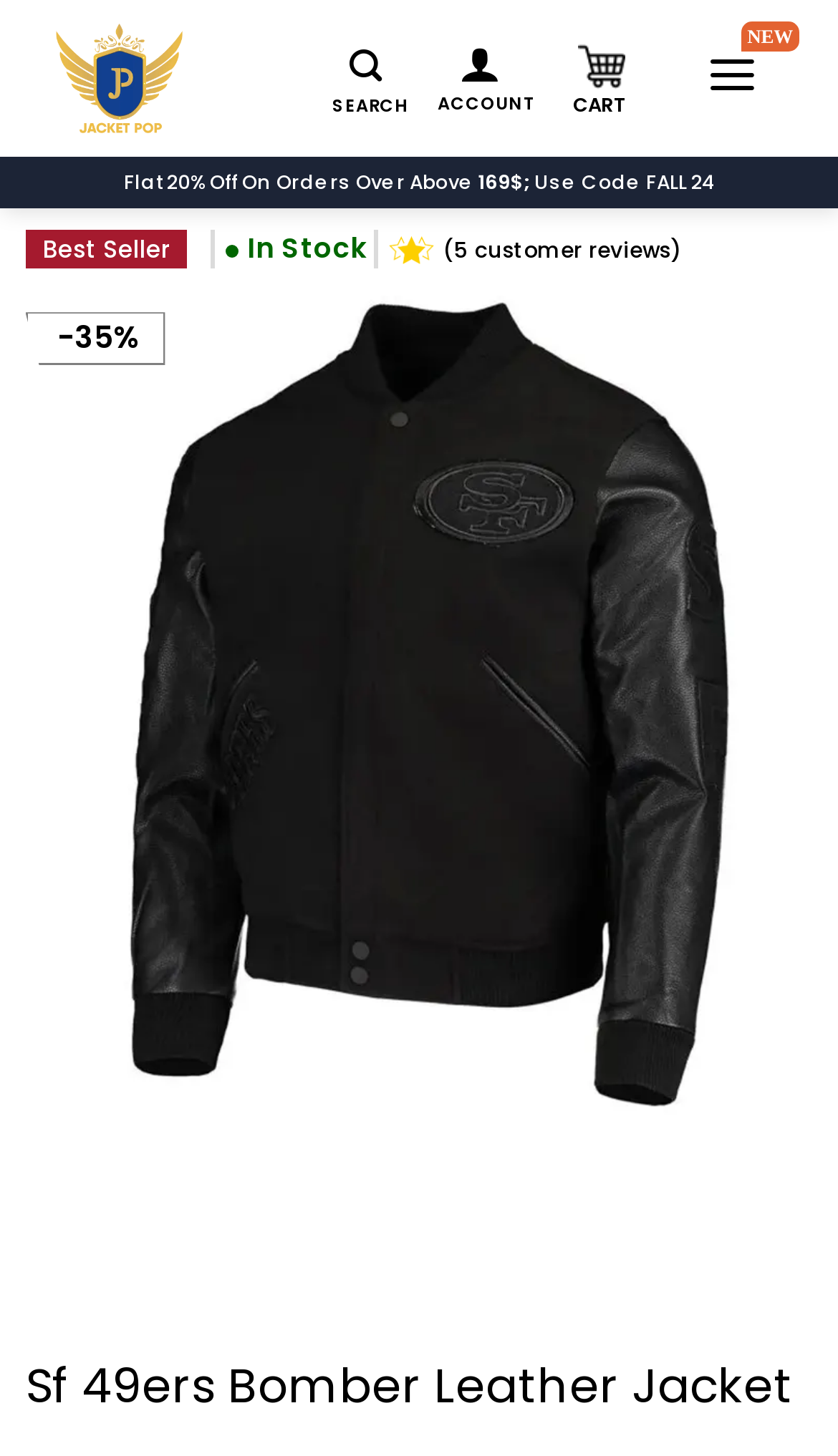Please indicate the bounding box coordinates for the clickable area to complete the following task: "download a free PDF version". The coordinates should be specified as four float numbers between 0 and 1, i.e., [left, top, right, bottom].

None